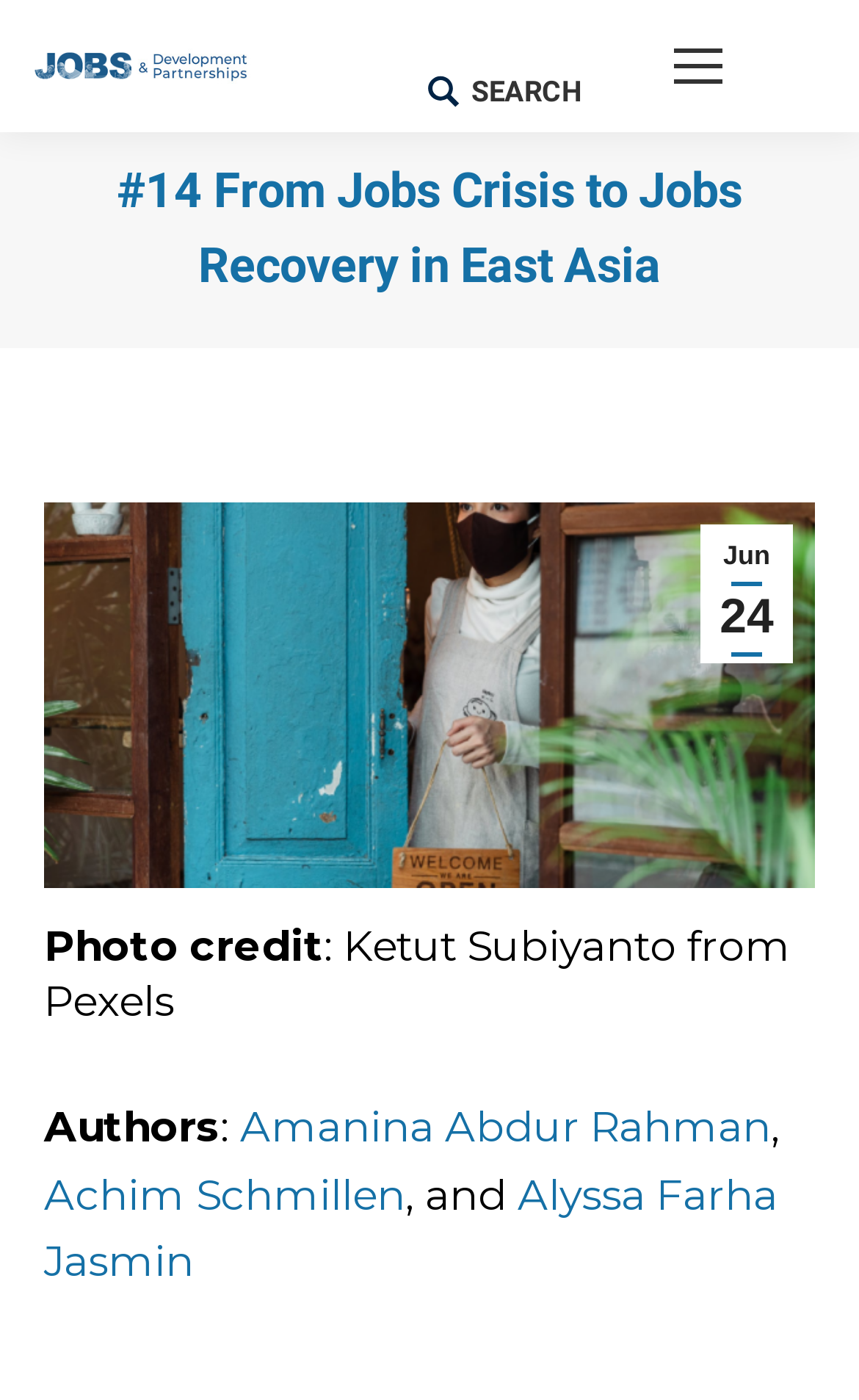Extract the primary heading text from the webpage.

#14 From Jobs Crisis to Jobs Recovery in East Asia